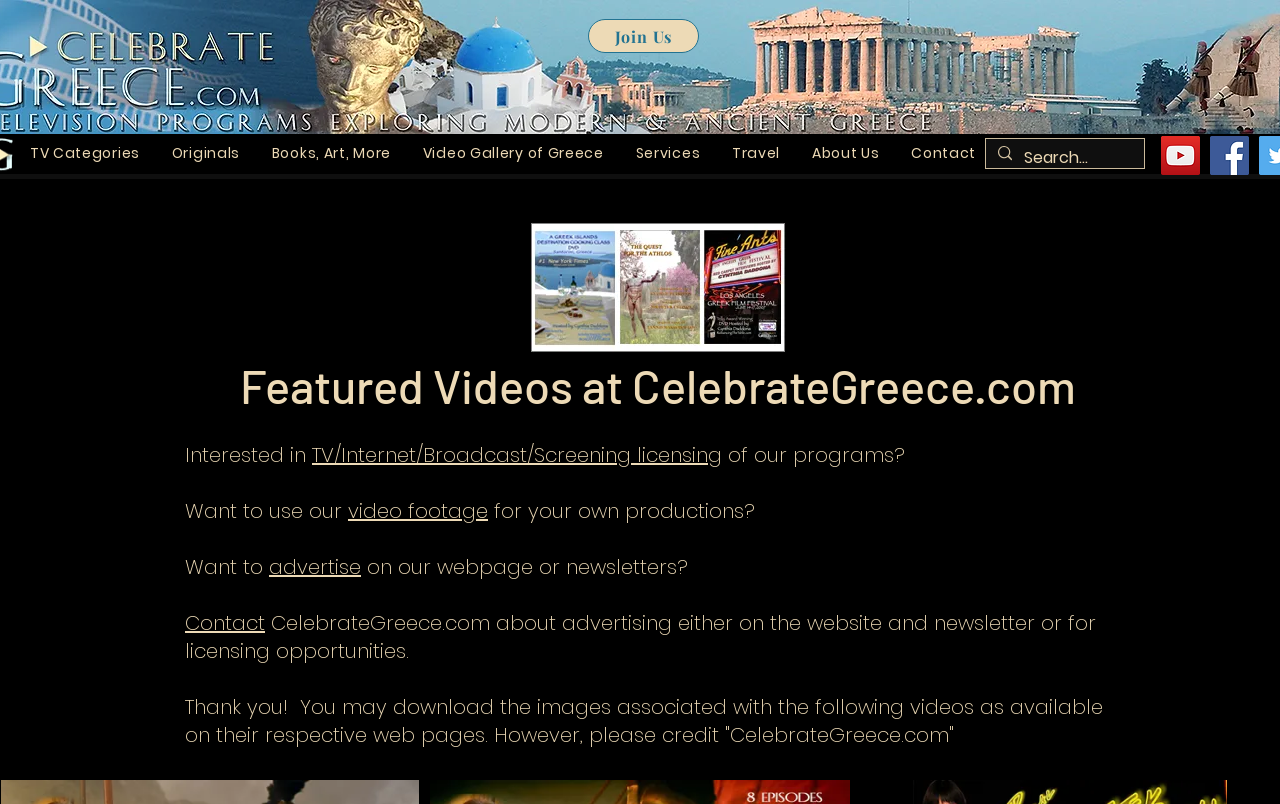Please identify the bounding box coordinates of the area that needs to be clicked to follow this instruction: "click the link to download the PDF flyer".

None